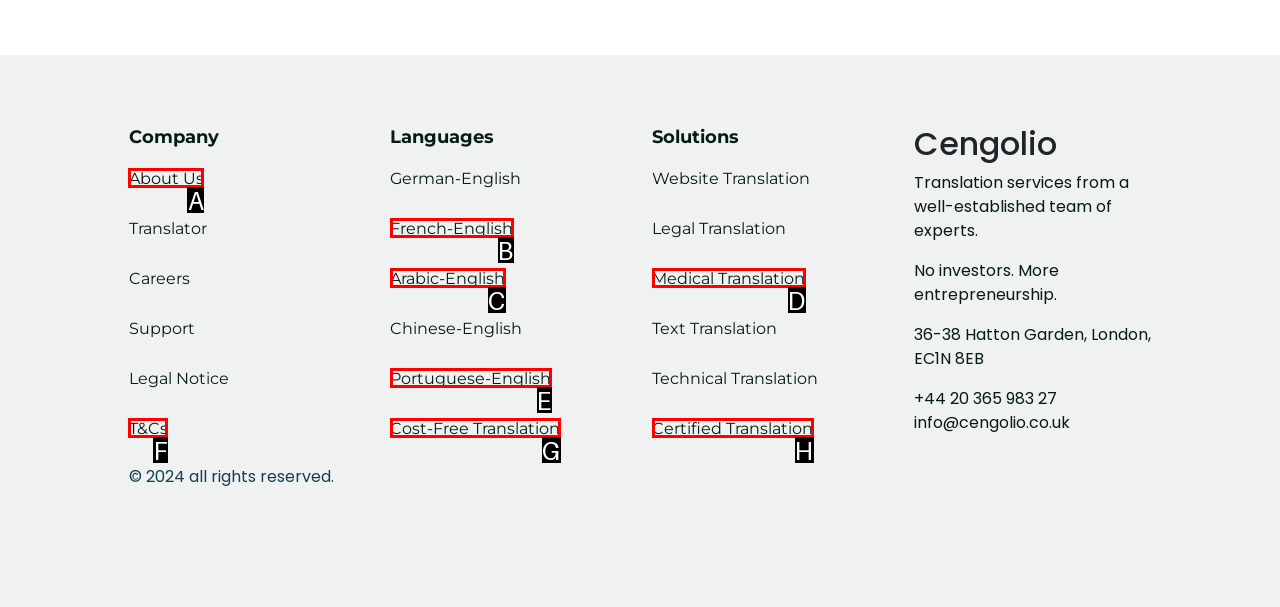Choose the letter of the option you need to click to View Terms and Conditions. Answer with the letter only.

F